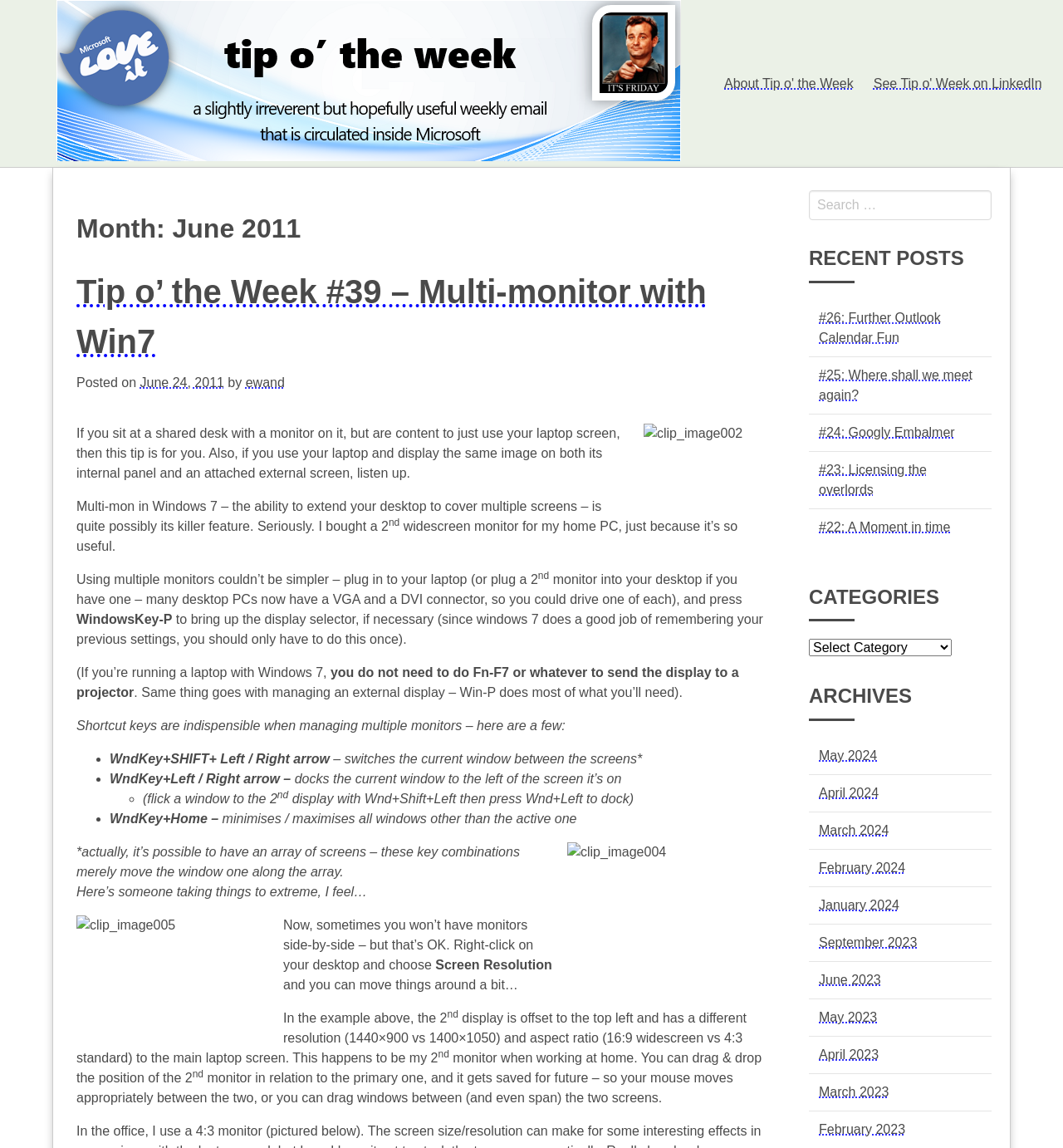Can you determine the bounding box coordinates of the area that needs to be clicked to fulfill the following instruction: "View archives for May 2024"?

[0.77, 0.652, 0.825, 0.664]